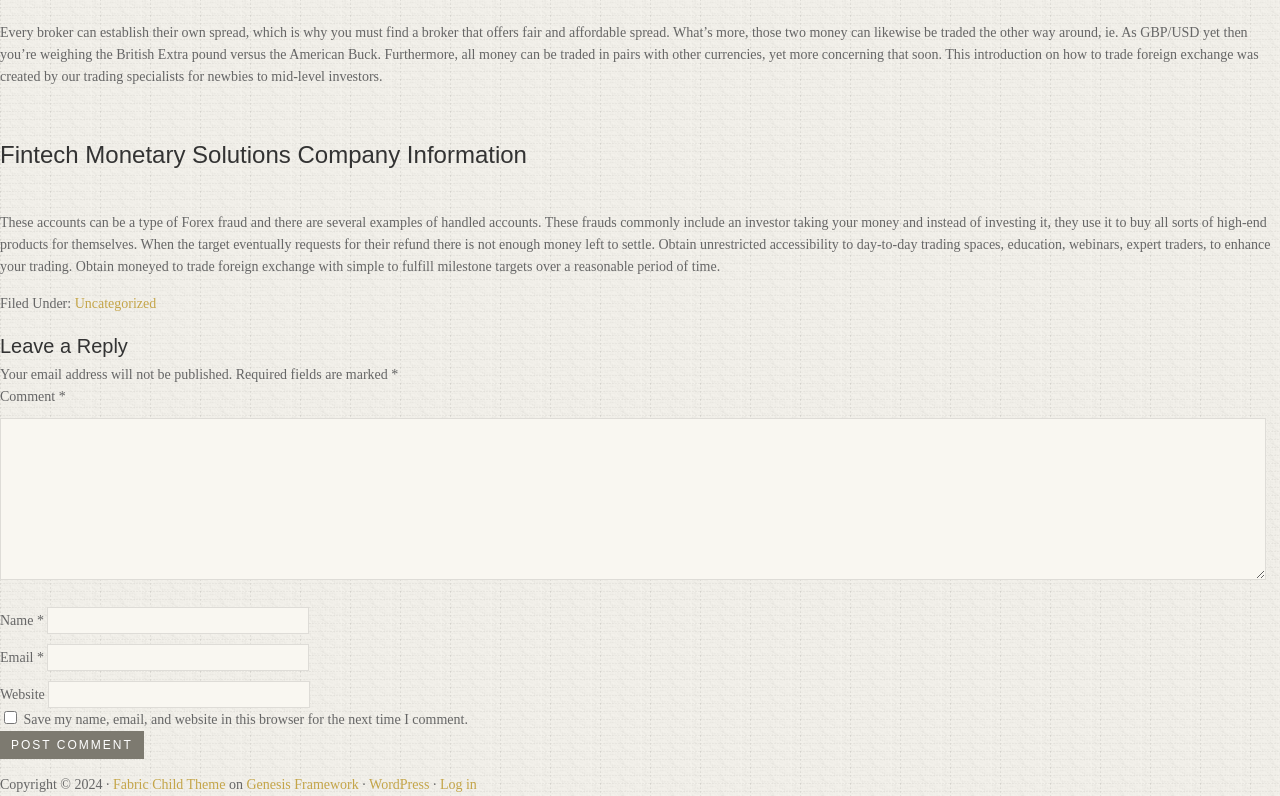Give a one-word or short-phrase answer to the following question: 
What is required to post a comment?

Name, email, and comment